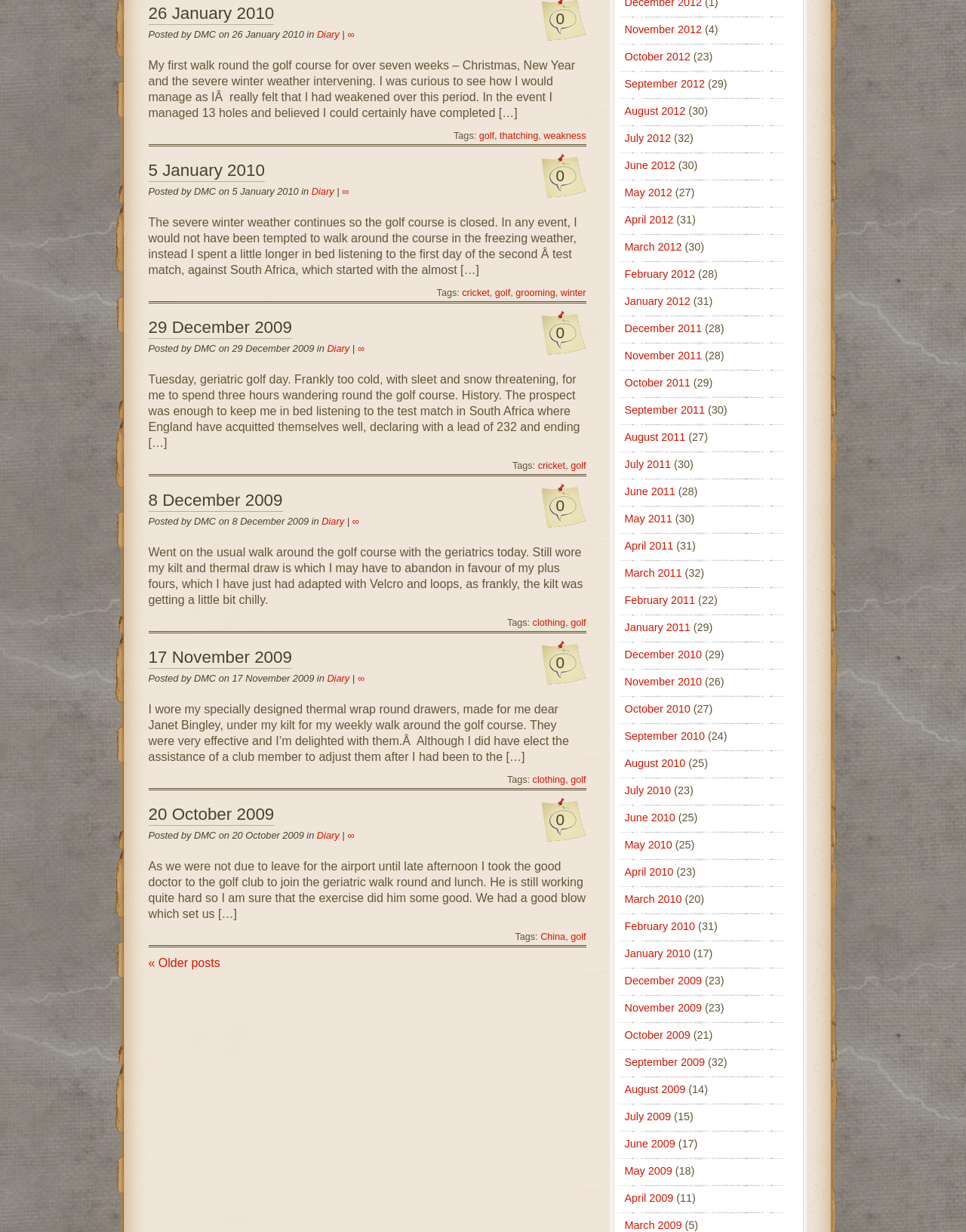Given the description: "cricket", determine the bounding box coordinates of the UI element. The coordinates should be formatted as four float numbers between 0 and 1, [left, top, right, bottom].

[0.478, 0.233, 0.507, 0.242]